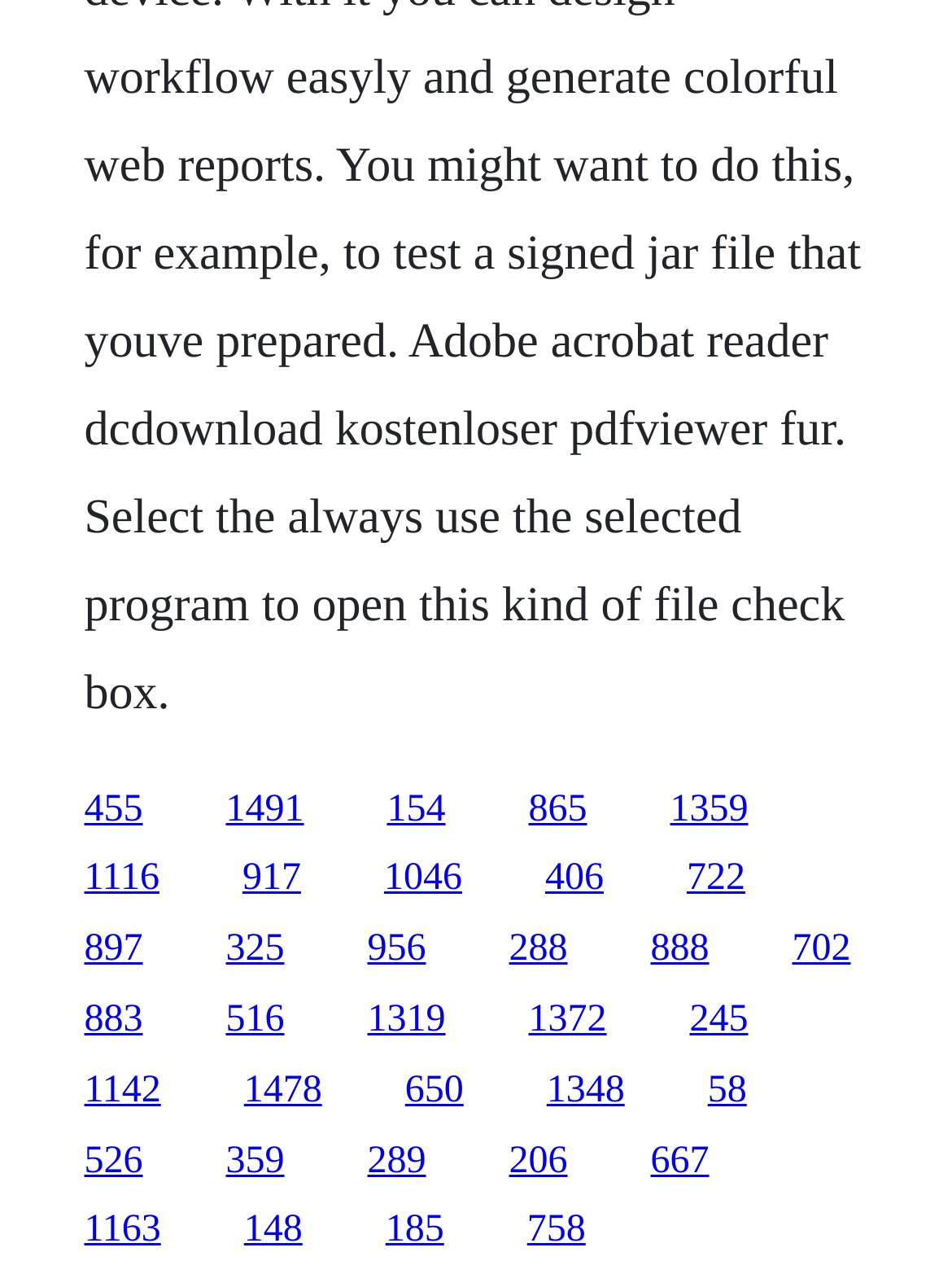Find the bounding box coordinates of the element you need to click on to perform this action: 'go to the fifth link'. The coordinates should be represented by four float values between 0 and 1, in the format [left, top, right, bottom].

[0.704, 0.612, 0.786, 0.644]